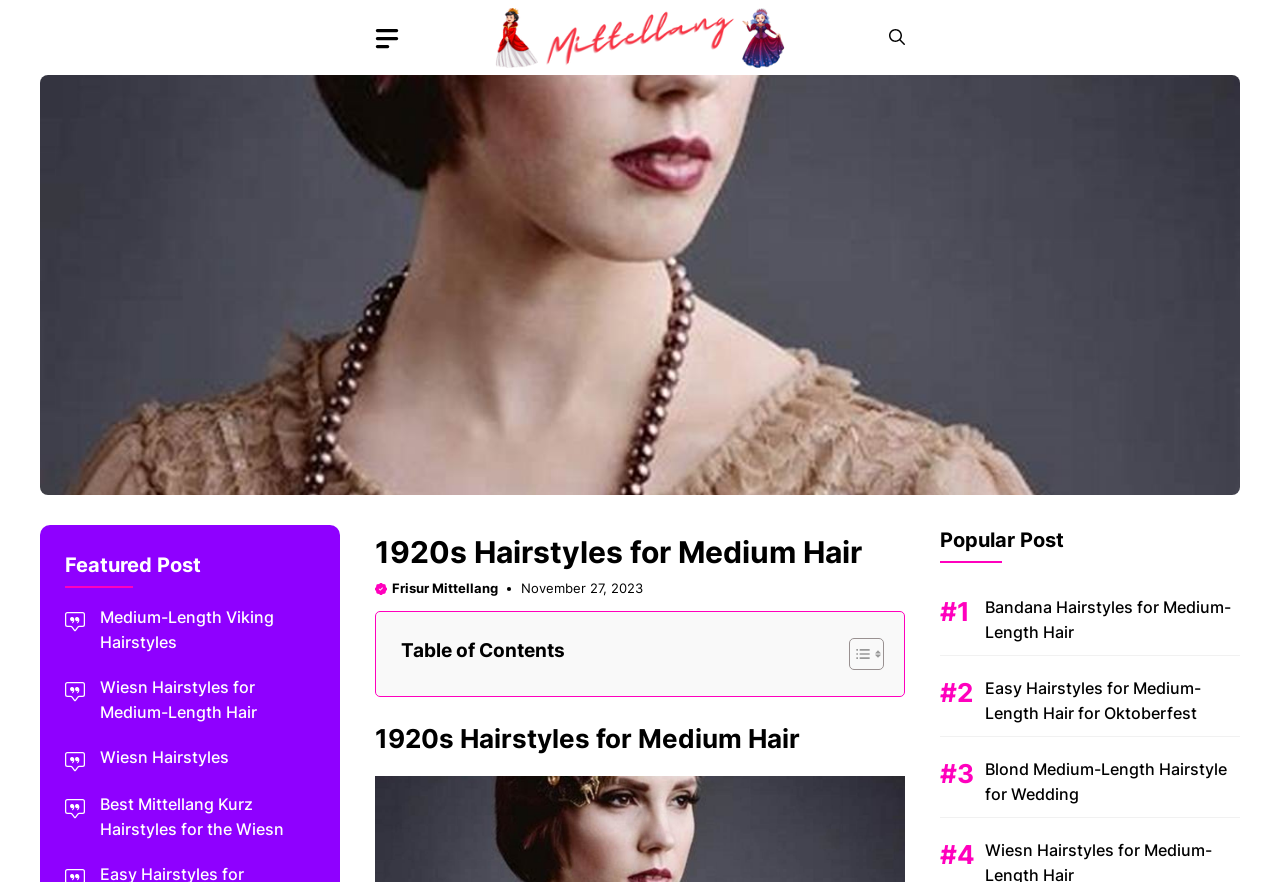Please find the bounding box coordinates of the section that needs to be clicked to achieve this instruction: "Open search".

[0.695, 0.028, 0.707, 0.057]